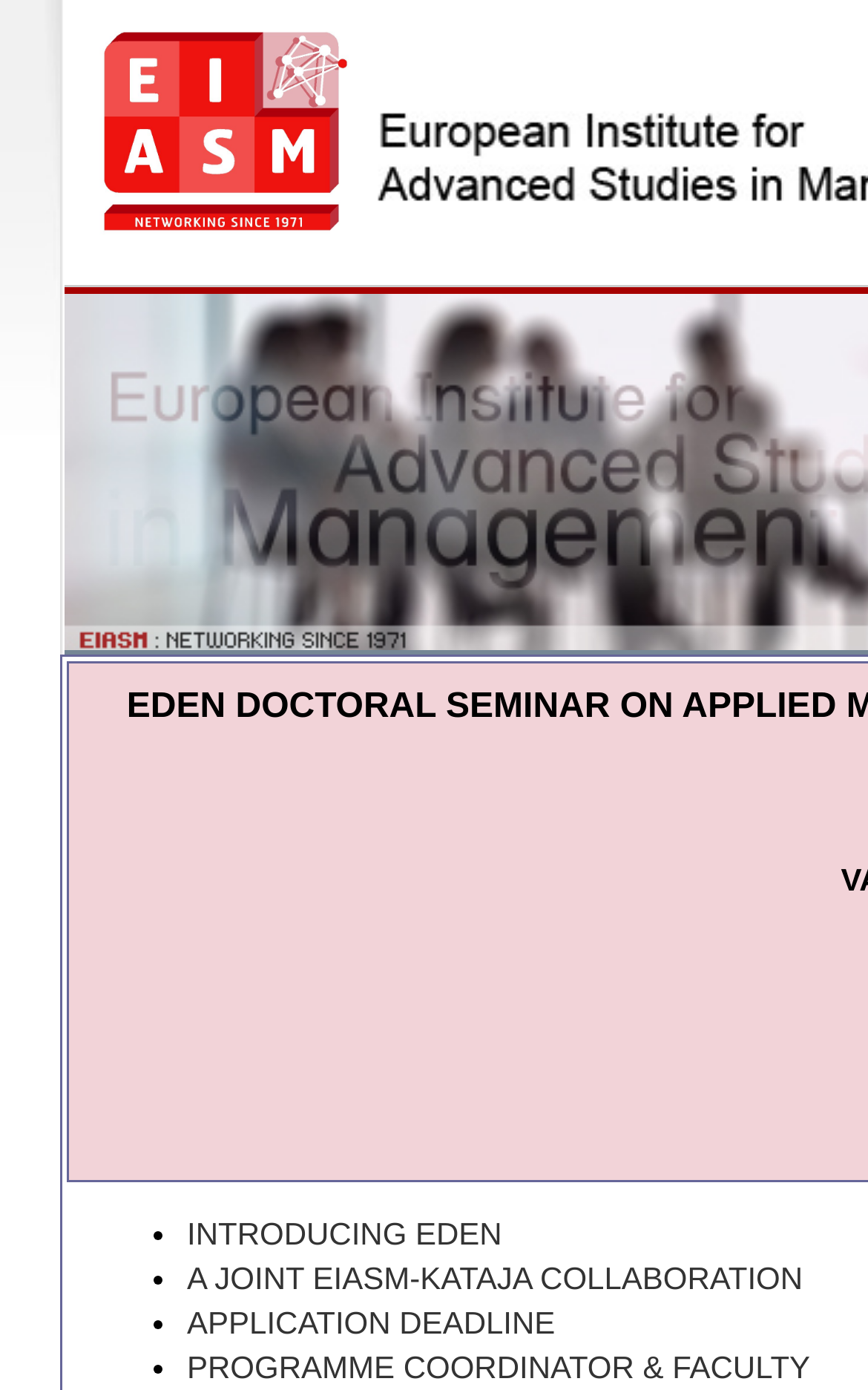Answer the question below in one word or phrase:
What is the collaboration about?

EIASM-KATAJA